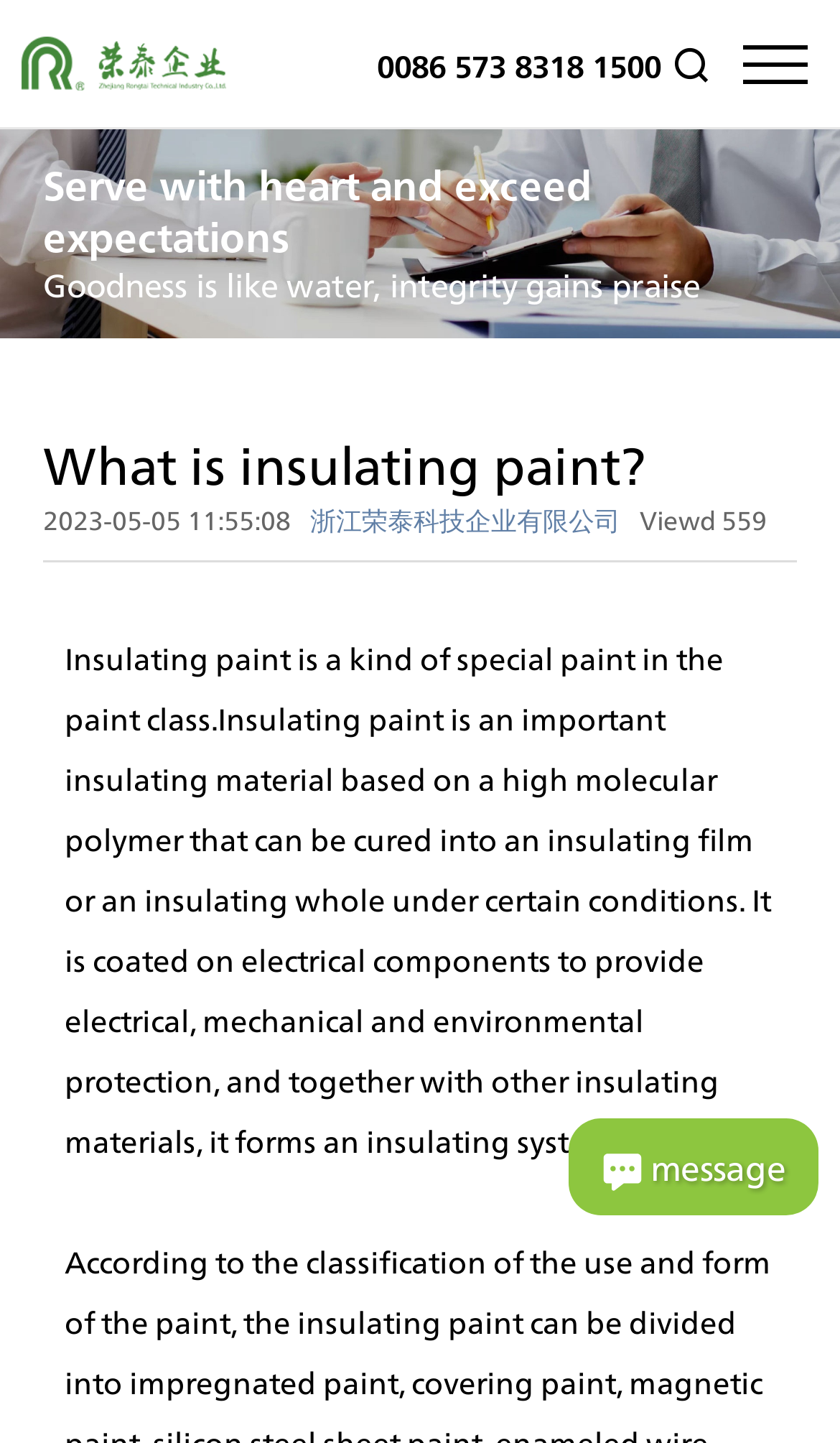Use a single word or phrase to answer the question:
What is the motto of the company?

Serve with heart and exceed expectations